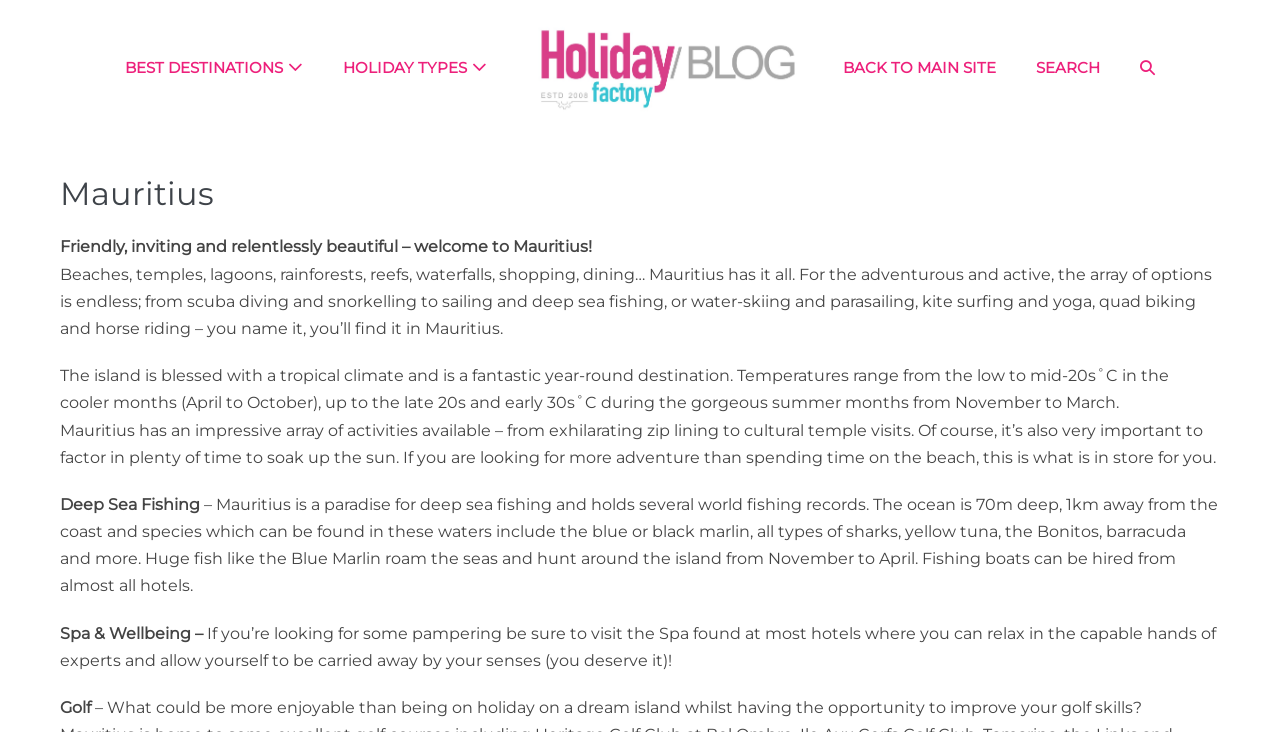Given the element description Holiday Types, identify the bounding box coordinates for the UI element on the webpage screenshot. The format should be (top-left x, top-left y, bottom-right x, bottom-right y), with values between 0 and 1.

[0.253, 0.061, 0.396, 0.123]